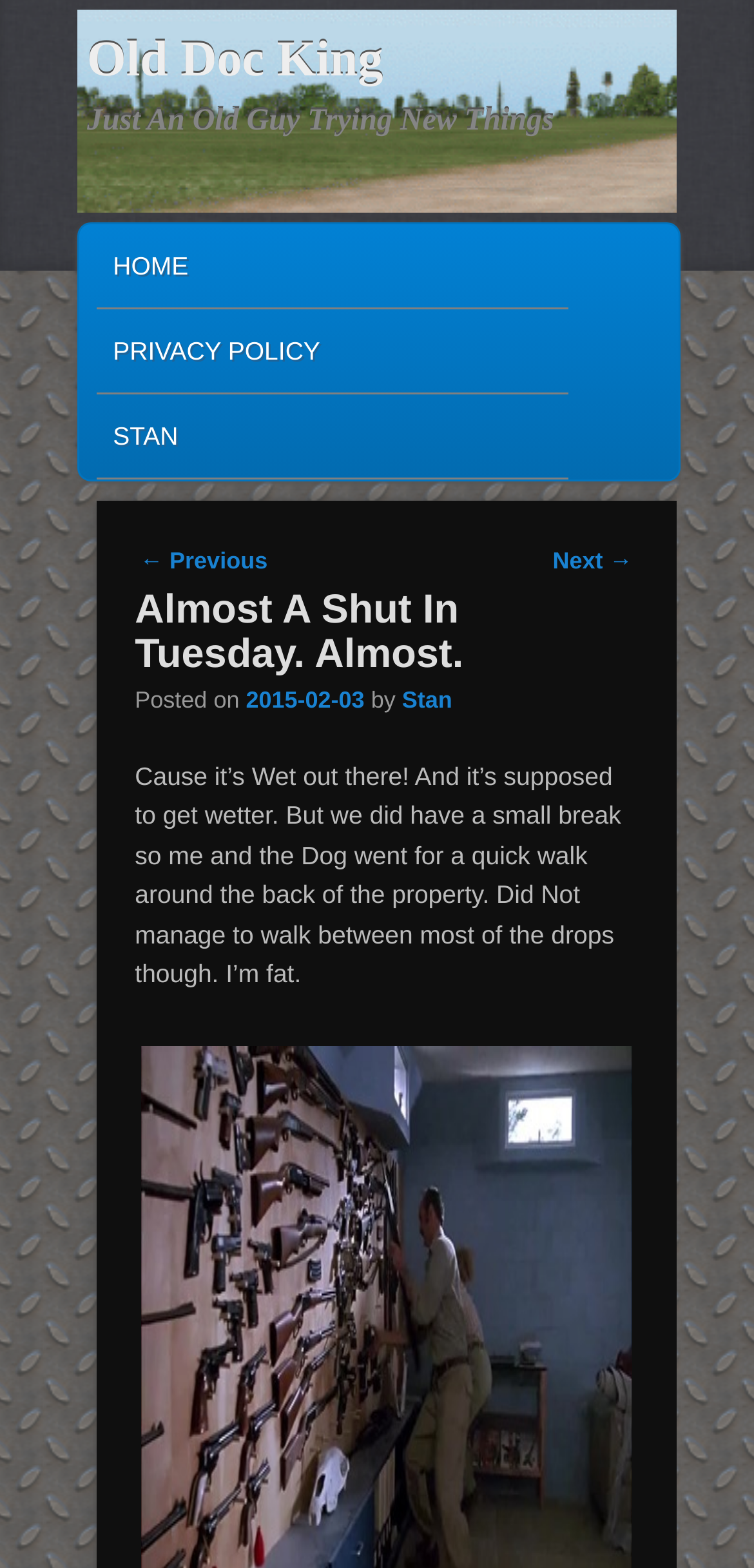Determine the bounding box coordinates of the clickable region to follow the instruction: "skip to primary content".

[0.131, 0.143, 0.591, 0.184]